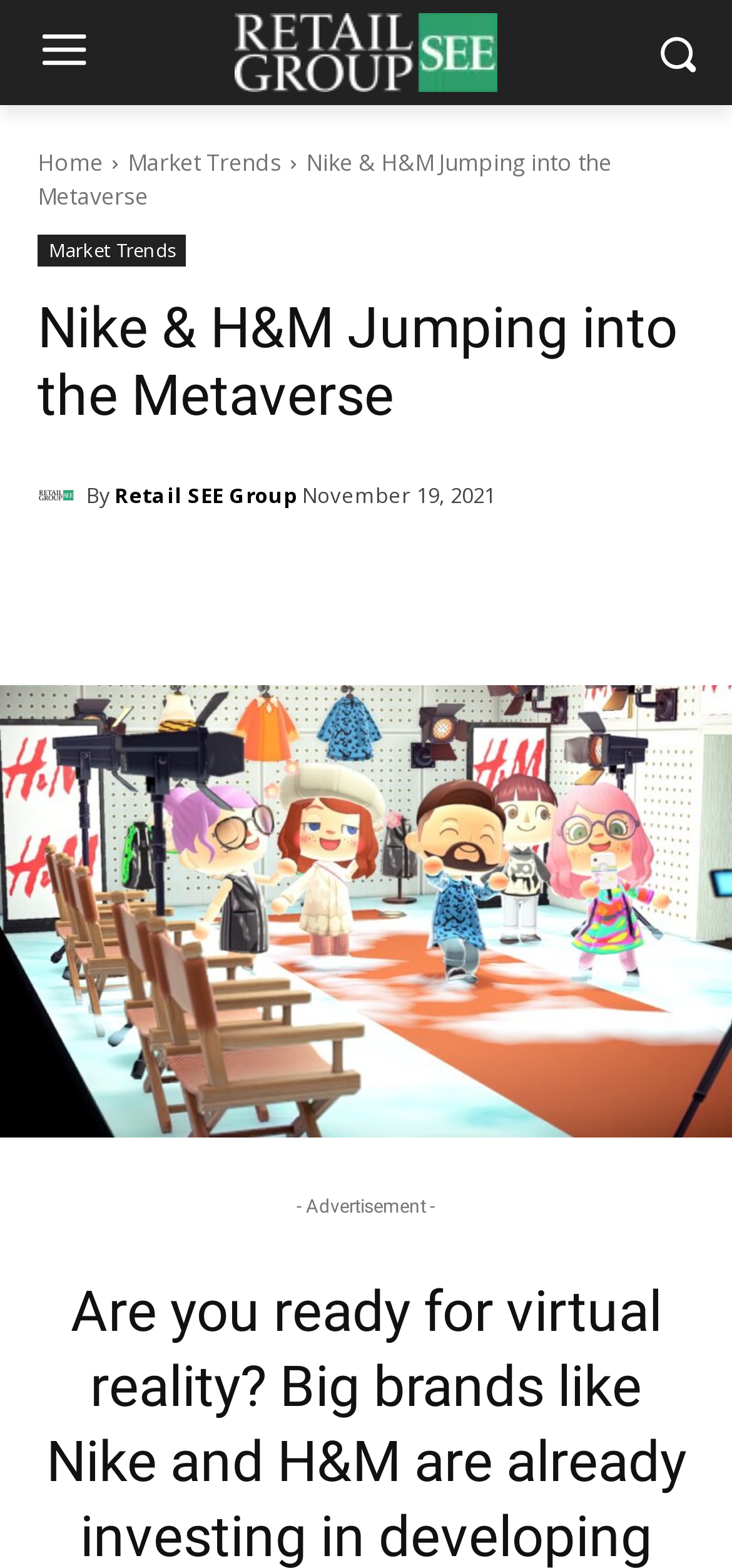Locate the bounding box coordinates of the region to be clicked to comply with the following instruction: "go to Retail SEE Group". The coordinates must be four float numbers between 0 and 1, in the form [left, top, right, bottom].

[0.231, 0.008, 0.769, 0.059]